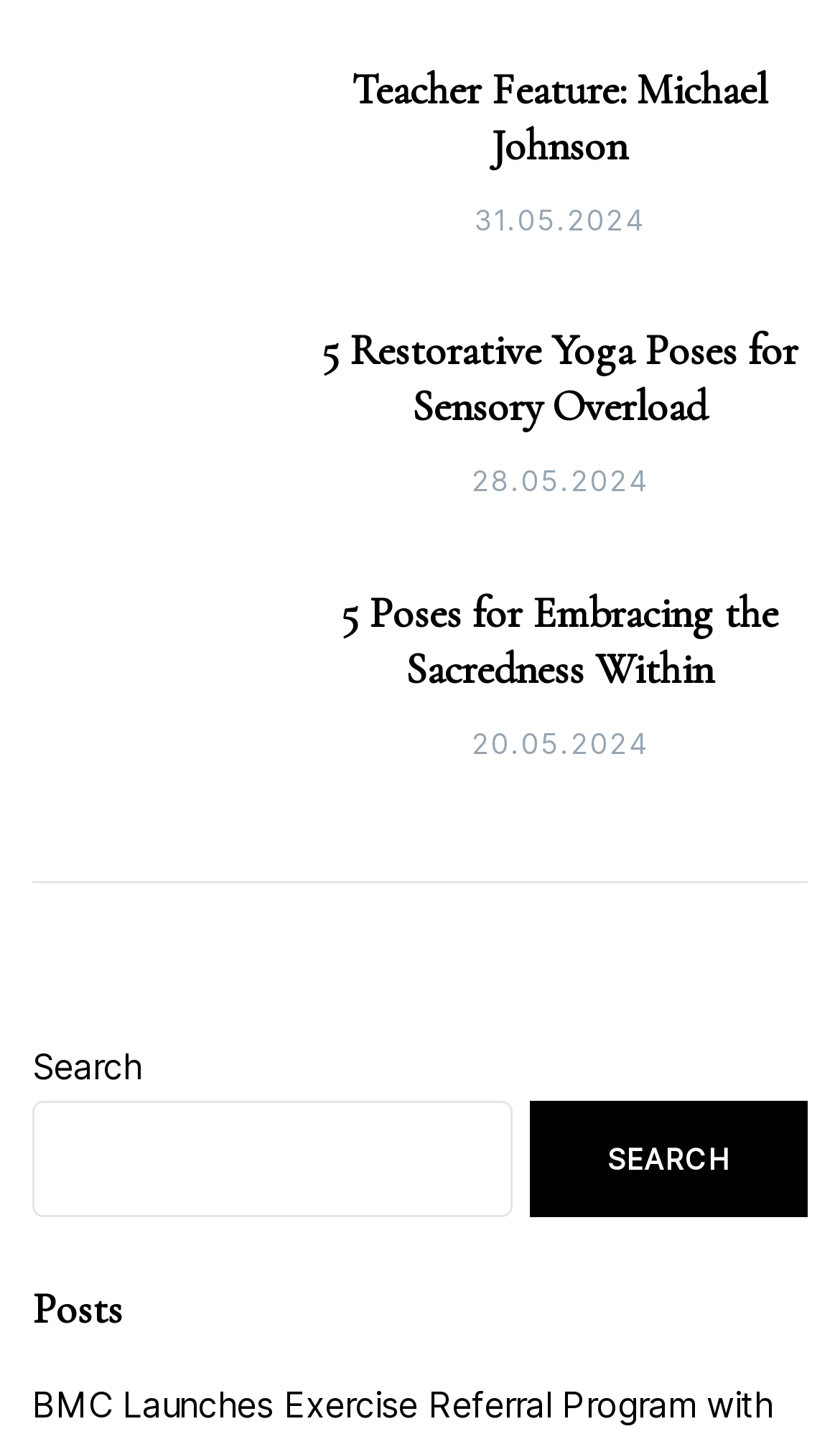Analyze the image and give a detailed response to the question:
What is the purpose of the search bar?

I inferred the purpose of the search bar by its location below the heading 'Posts' and the presence of a searchbox and a button labeled 'SEARCH'.